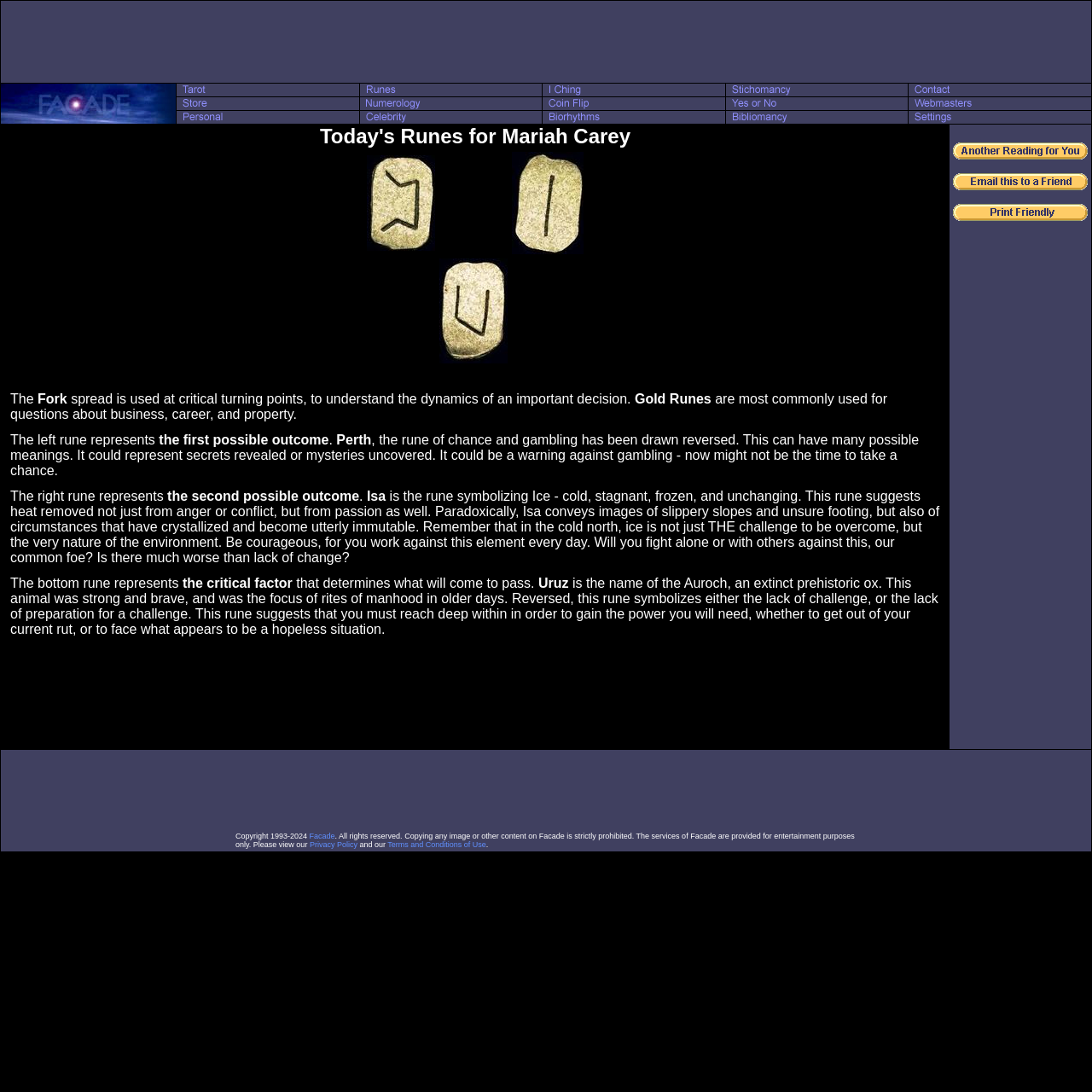Determine the bounding box coordinates of the clickable element to complete this instruction: "browse Store". Provide the coordinates in the format of four float numbers between 0 and 1, [left, top, right, bottom].

[0.162, 0.089, 0.232, 0.103]